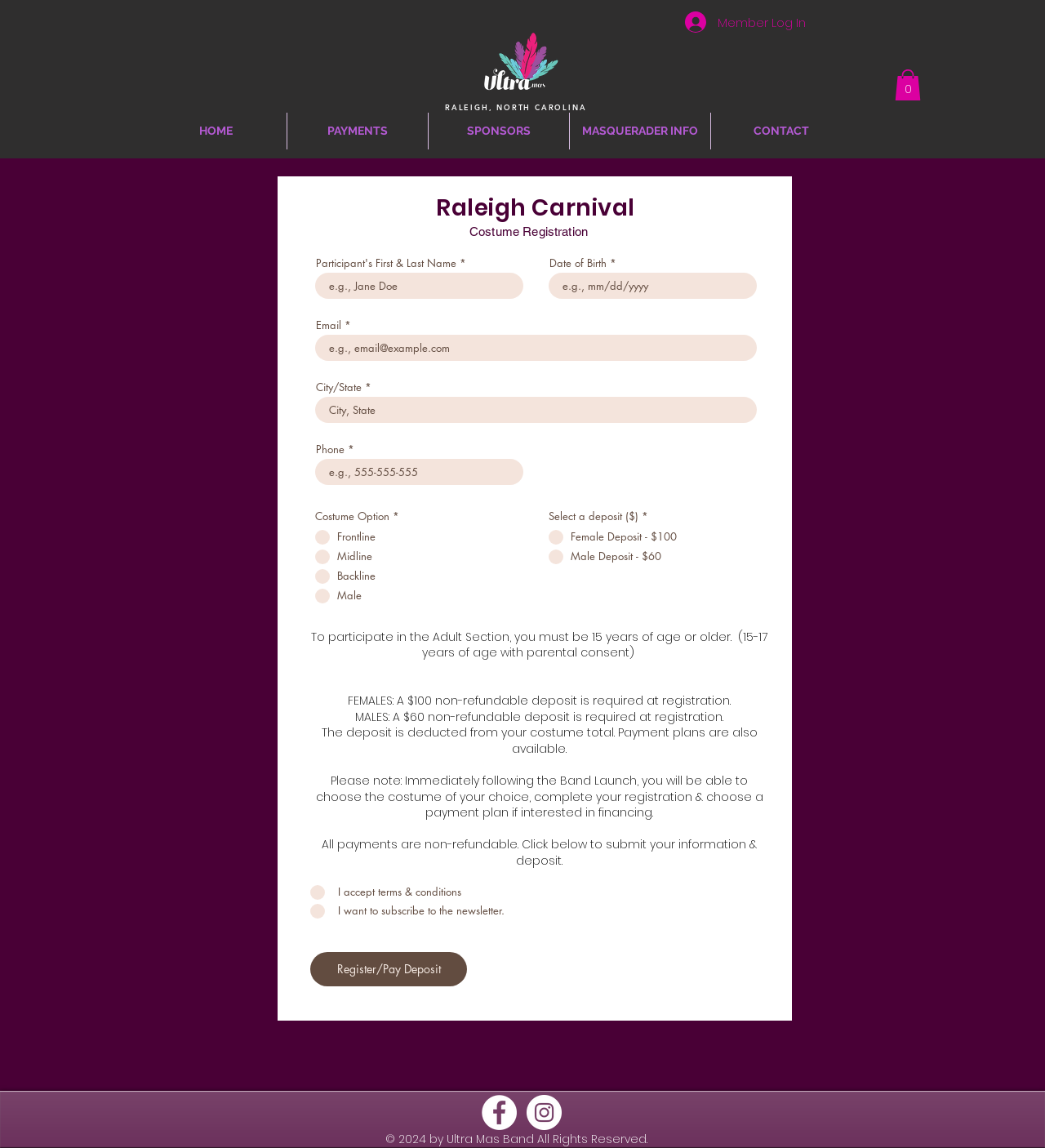Find the bounding box coordinates for the HTML element described as: "Lease Repair". The coordinates should consist of four float values between 0 and 1, i.e., [left, top, right, bottom].

None